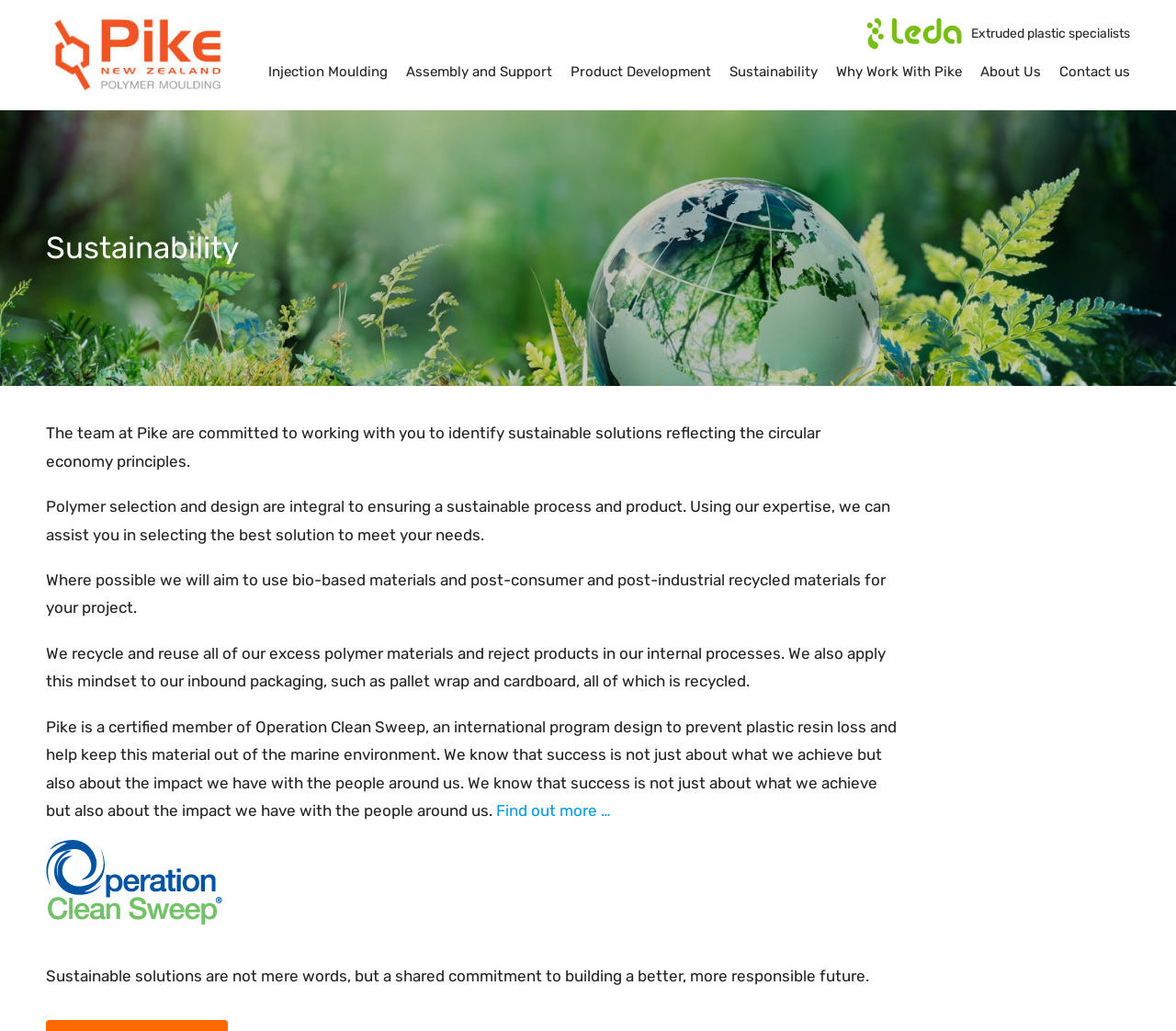Identify the bounding box coordinates of the section to be clicked to complete the task described by the following instruction: "Go to About Us page". The coordinates should be four float numbers between 0 and 1, formatted as [left, top, right, bottom].

[0.834, 0.049, 0.885, 0.091]